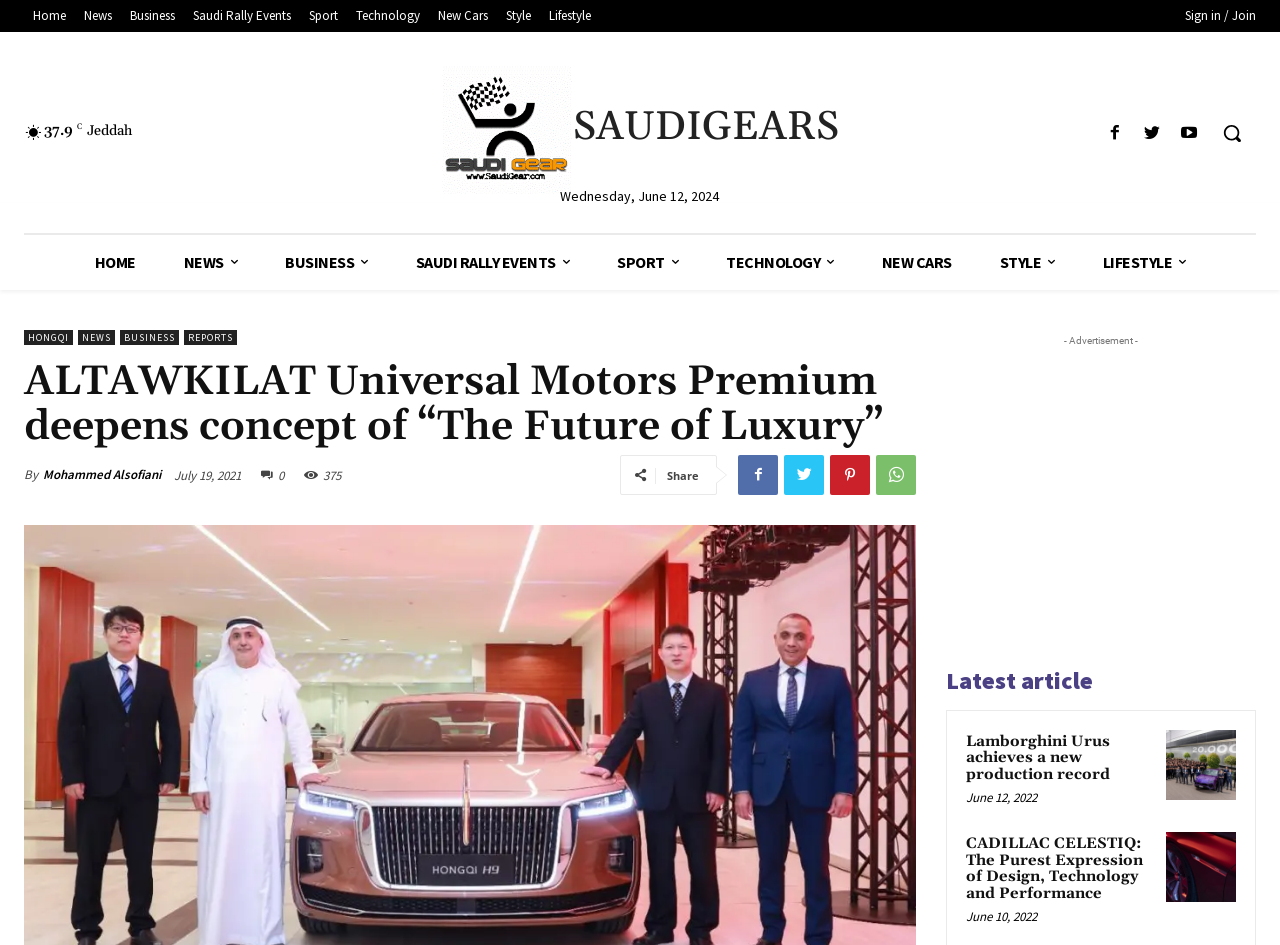Please find the bounding box for the UI element described by: "Saudi Rally Events".

[0.144, 0.006, 0.234, 0.029]